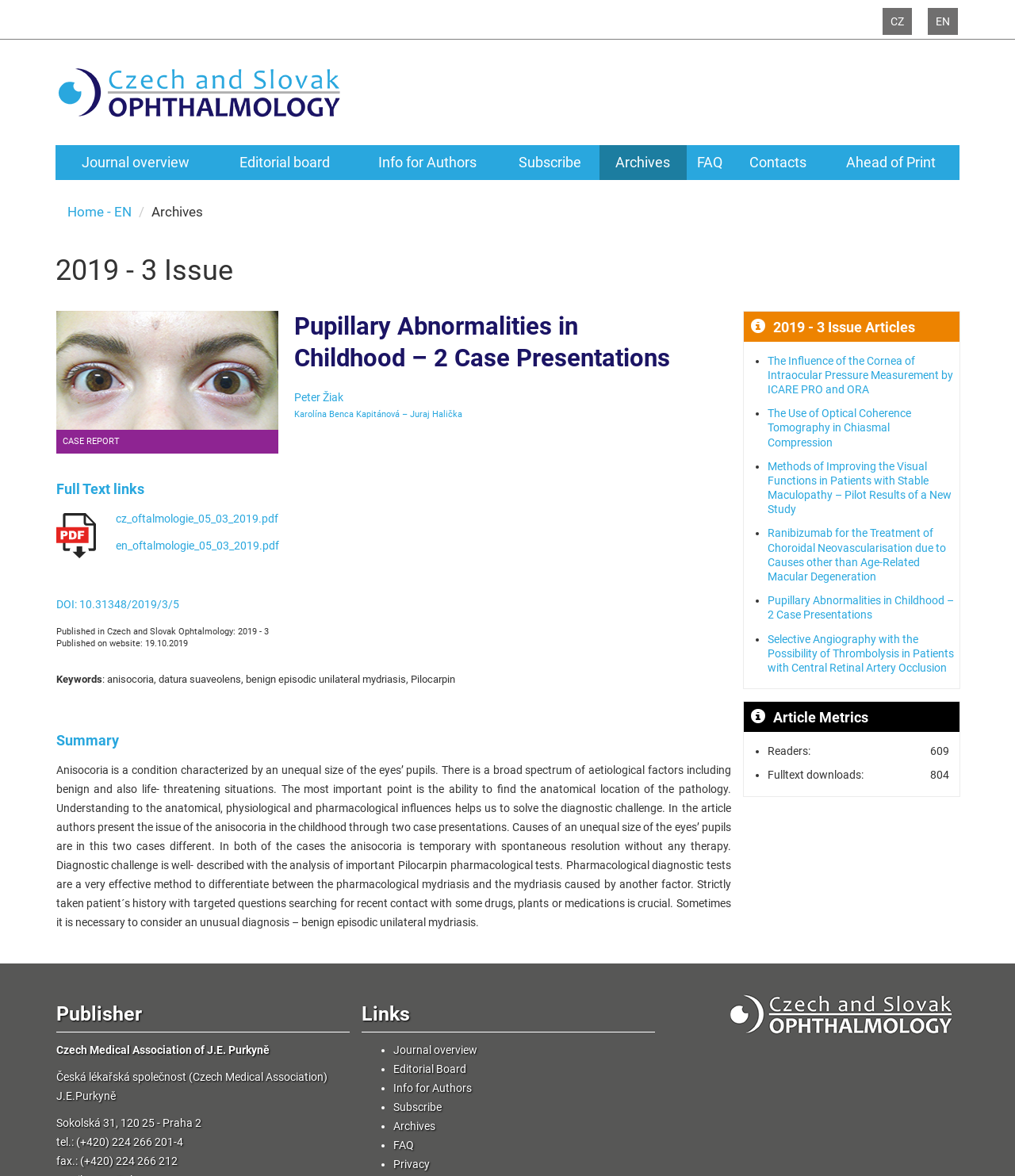Please give the bounding box coordinates of the area that should be clicked to fulfill the following instruction: "View journal overview". The coordinates should be in the format of four float numbers from 0 to 1, i.e., [left, top, right, bottom].

[0.054, 0.123, 0.213, 0.153]